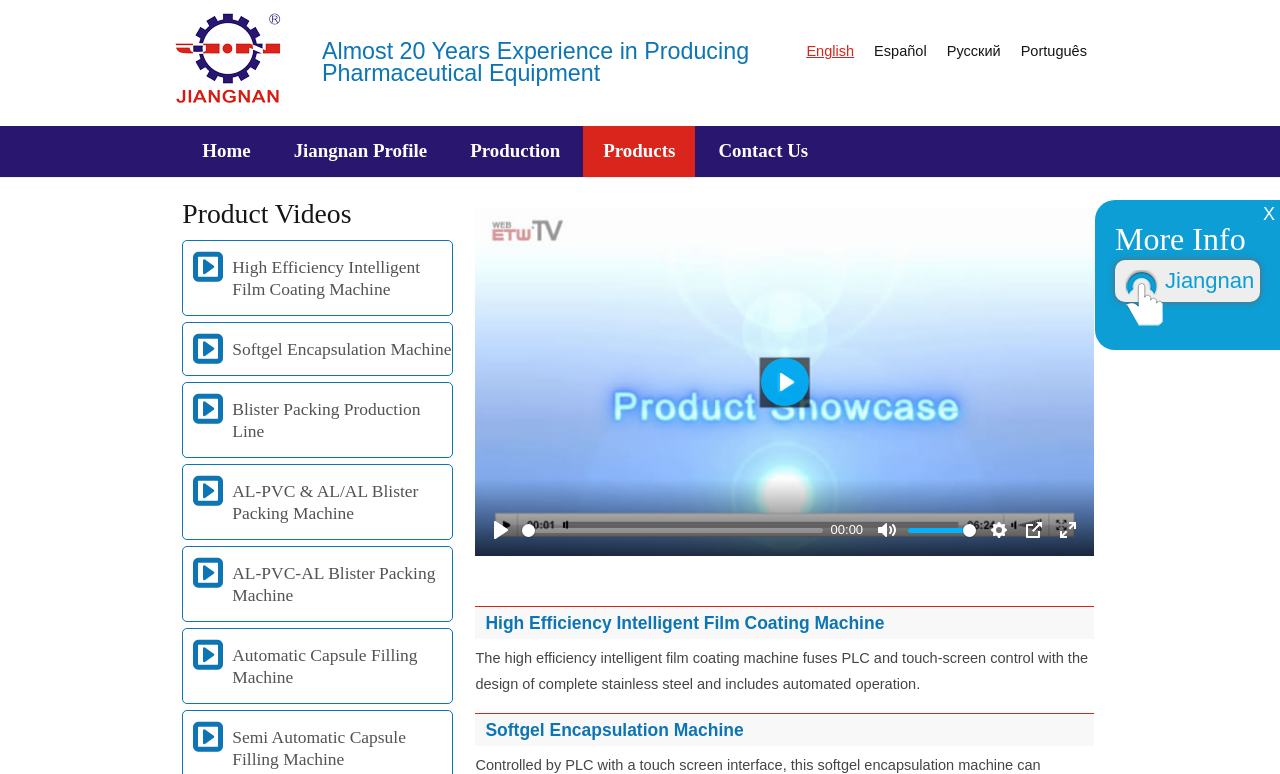Identify the coordinates of the bounding box for the element that must be clicked to accomplish the instruction: "Watch the product video".

[0.371, 0.269, 0.855, 0.718]